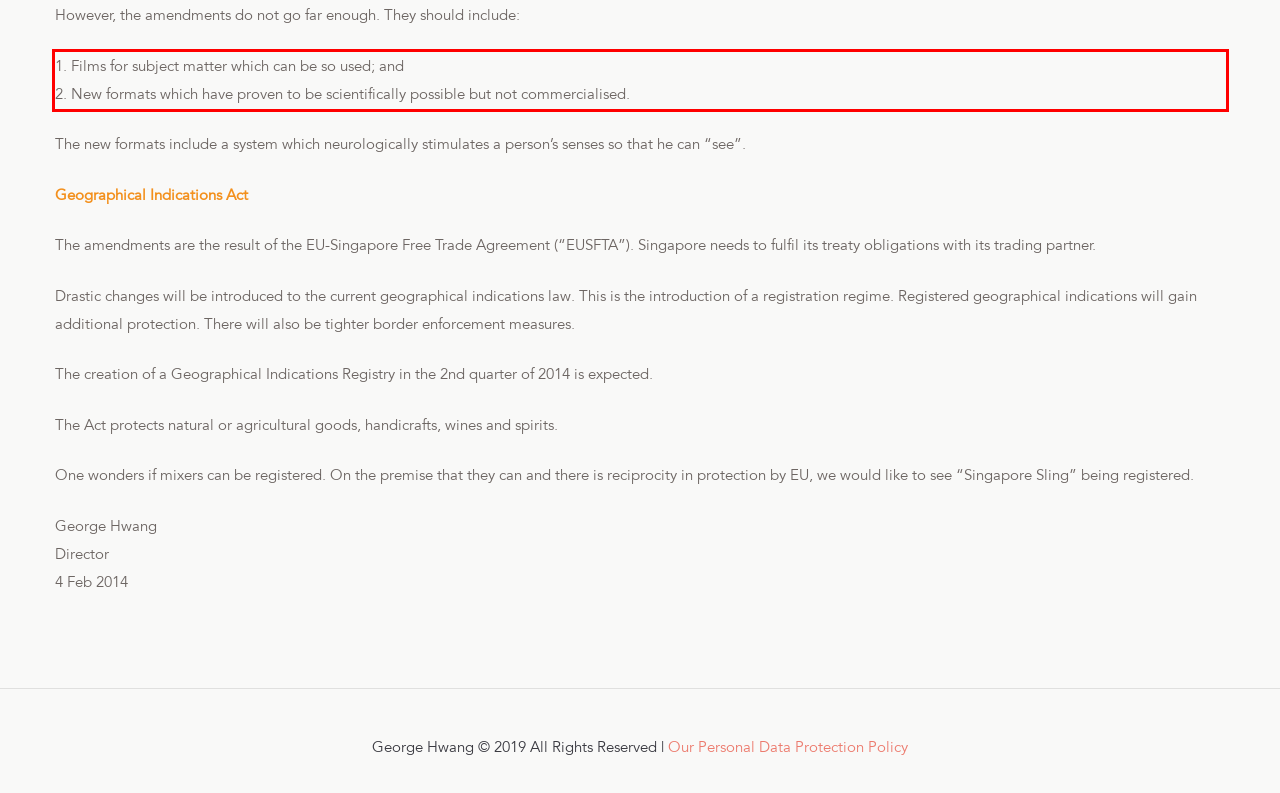You are given a screenshot of a webpage with a UI element highlighted by a red bounding box. Please perform OCR on the text content within this red bounding box.

1. Films for subject matter which can be so used; and 2. New formats which have proven to be scientifically possible but not commercialised.